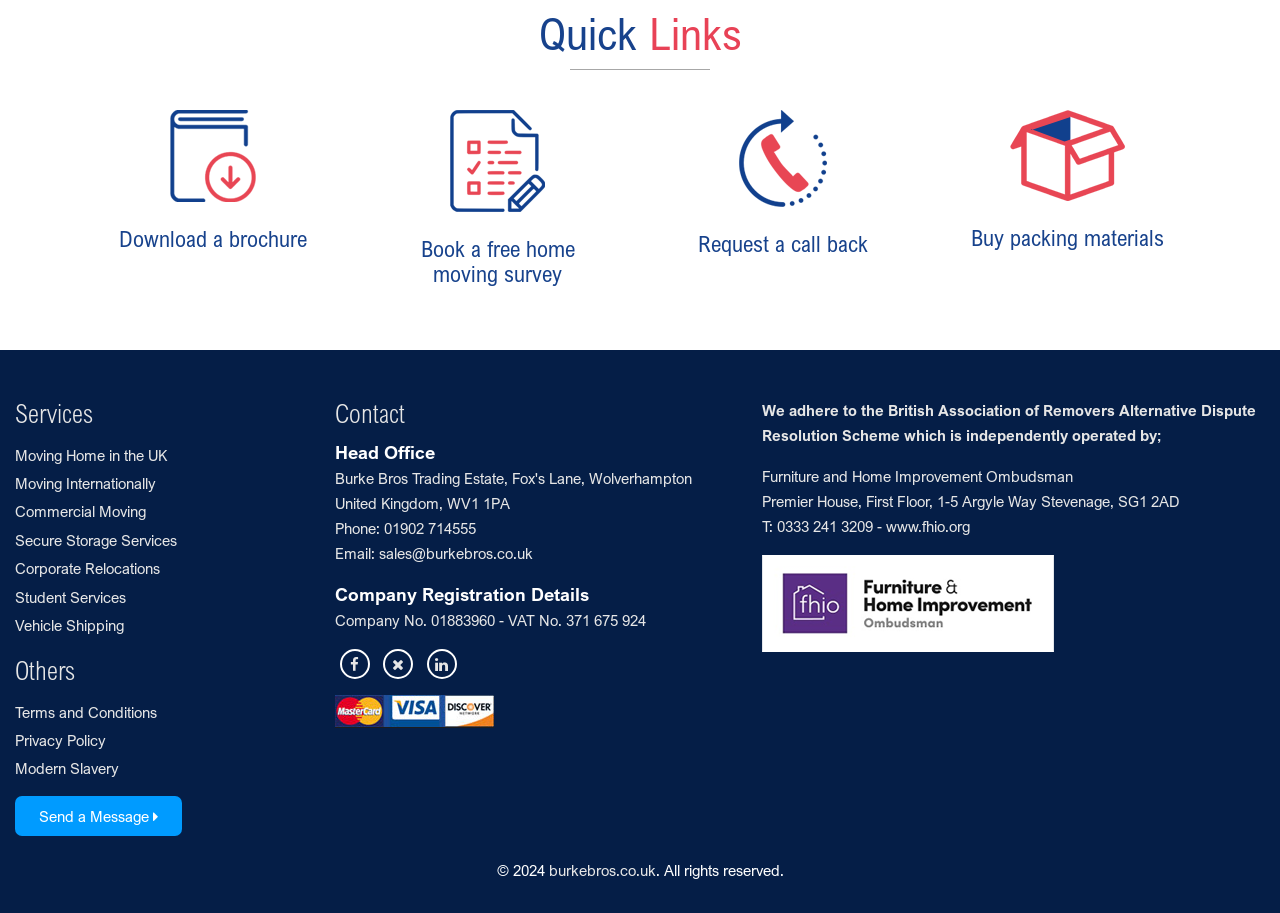What is the company's email address?
Offer a detailed and full explanation in response to the question.

The company's email address can be found in the contact section of the webpage, where it is listed as 'Email: sales@burkebros.co.uk'.